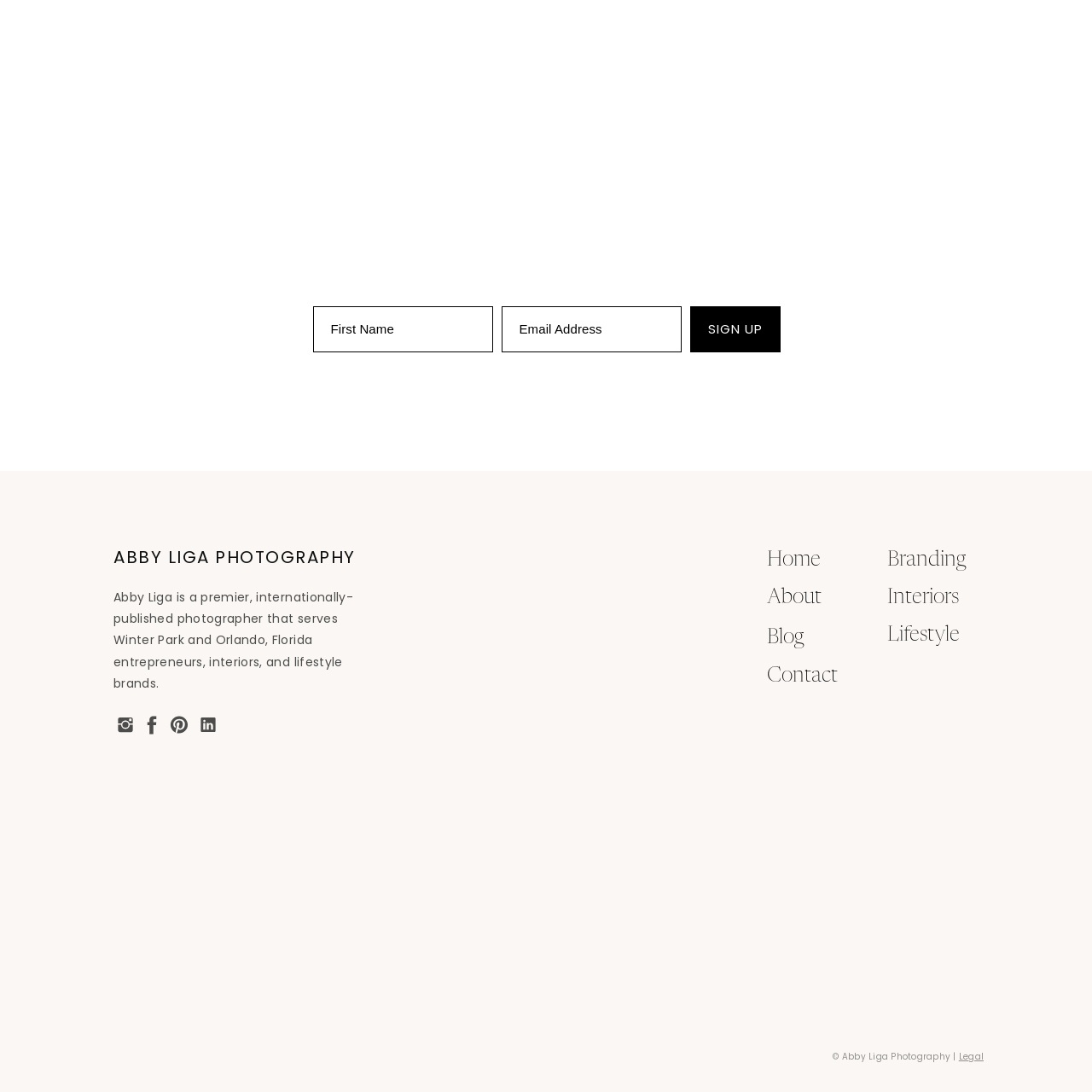Generate a detailed explanation of the image that is highlighted by the red box.

The image showcases a sleek and modern kitchen design, highlighted in a carousel album shared by Abby Liga Photography. This particular kitchen remodel features elegant materials and creative use of space, emphasizing warmth through rich, veined countertops and contemporary aesthetics. The design captures a seamless blend of functionality and style, inviting viewers to appreciate the meticulous details and sophisticated elements of the interior. This visual presentation is part of a broader showcase of interior designs aimed at inspiring homeowners and design enthusiasts alike.